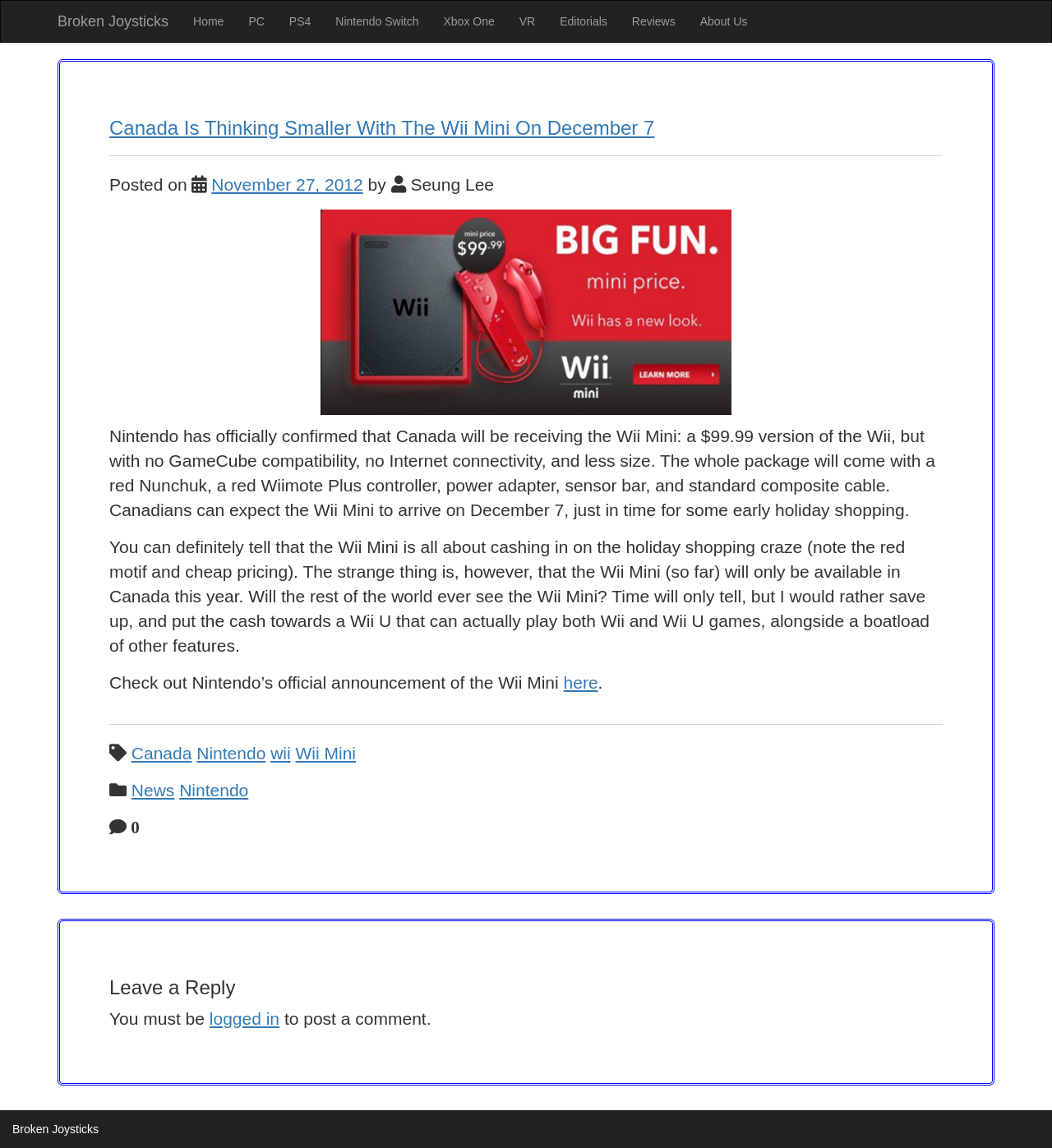Determine the bounding box coordinates of the UI element that matches the following description: "Xbox One". The coordinates should be four float numbers between 0 and 1 in the format [left, top, right, bottom].

[0.41, 0.001, 0.482, 0.037]